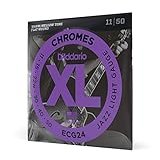Capture every detail in the image and describe it fully.

The image showcases a pack of D’Addario XL Chromes Jazz Light Gauge guitar strings, specifically labeled as ECG24, featuring a vibrant purple design that prominently displays the brand name "D’Addario" and product specifications. This packaging reflects a focus on quality and performance, ideal for jazz guitarists looking for smooth playability and rich tonal qualities. The visual appeal of the packaging is complemented by a subtle background suggesting musical inspiration, making it an attractive choice for musicians aiming to enhance their sound.